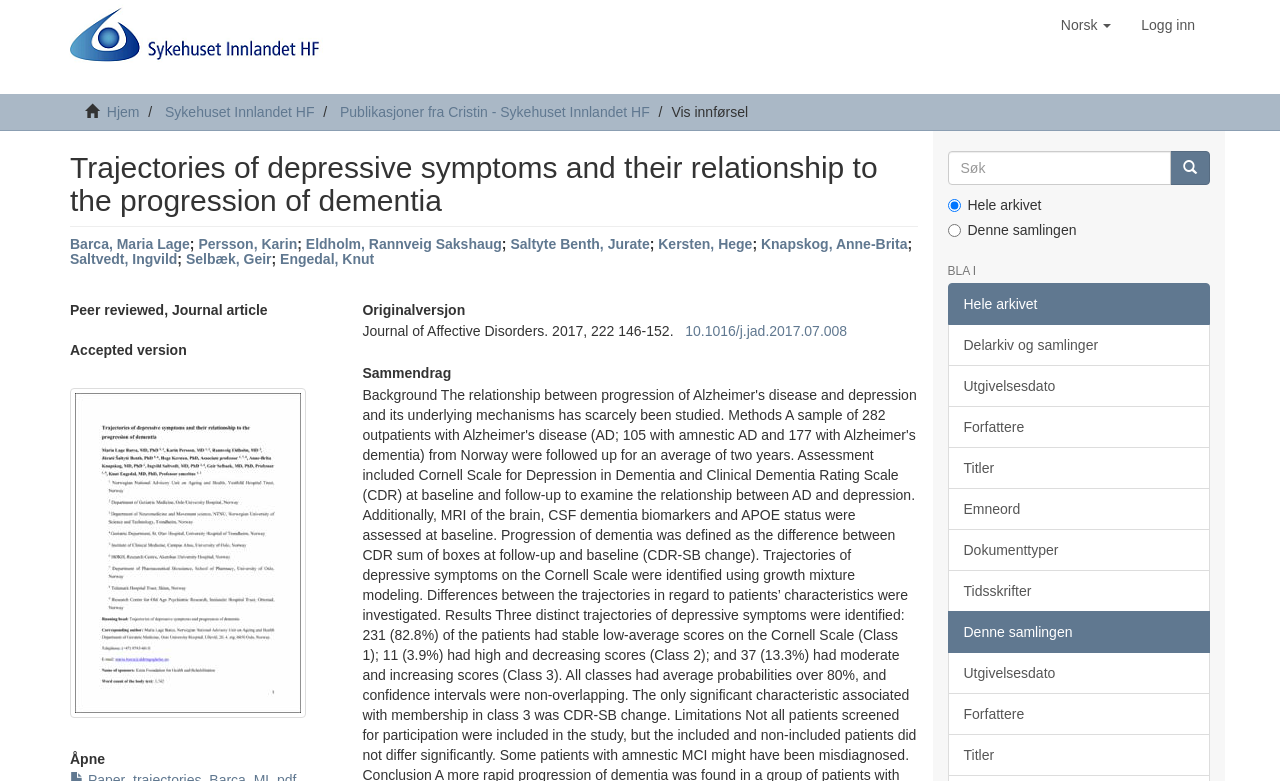Please identify the bounding box coordinates of the clickable area that will allow you to execute the instruction: "Click the 'Søk' button".

[0.914, 0.193, 0.945, 0.237]